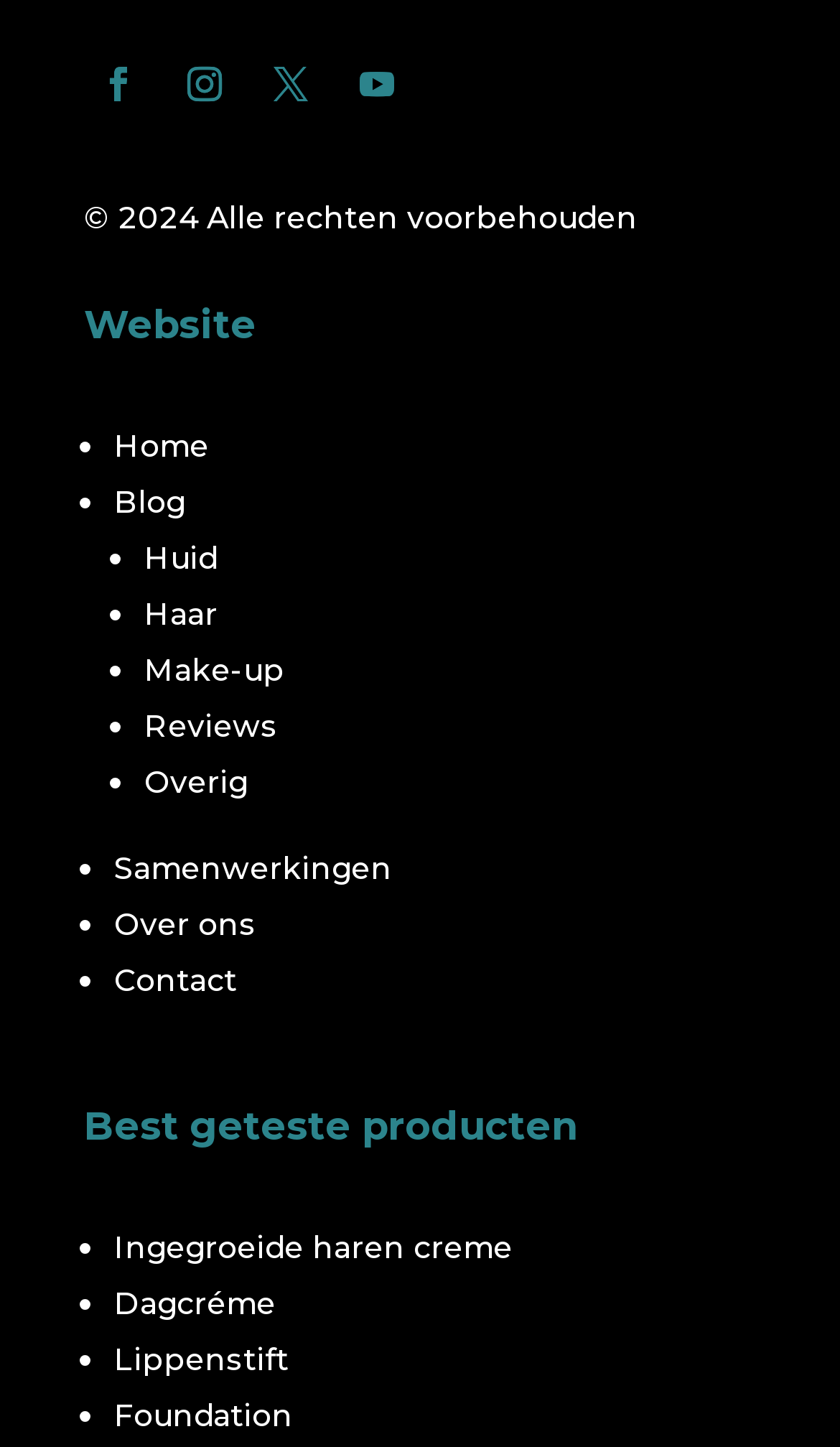How many main categories are there?
Please provide a comprehensive answer based on the visual information in the image.

I counted the number of list markers and corresponding links in the top section of the webpage, which are Home, Blog, Huid, Haar, Make-up, Reviews, Overig, Samenwerkingen, Over ons, and Contact. These categories are separated by list markers, indicating they are main categories.